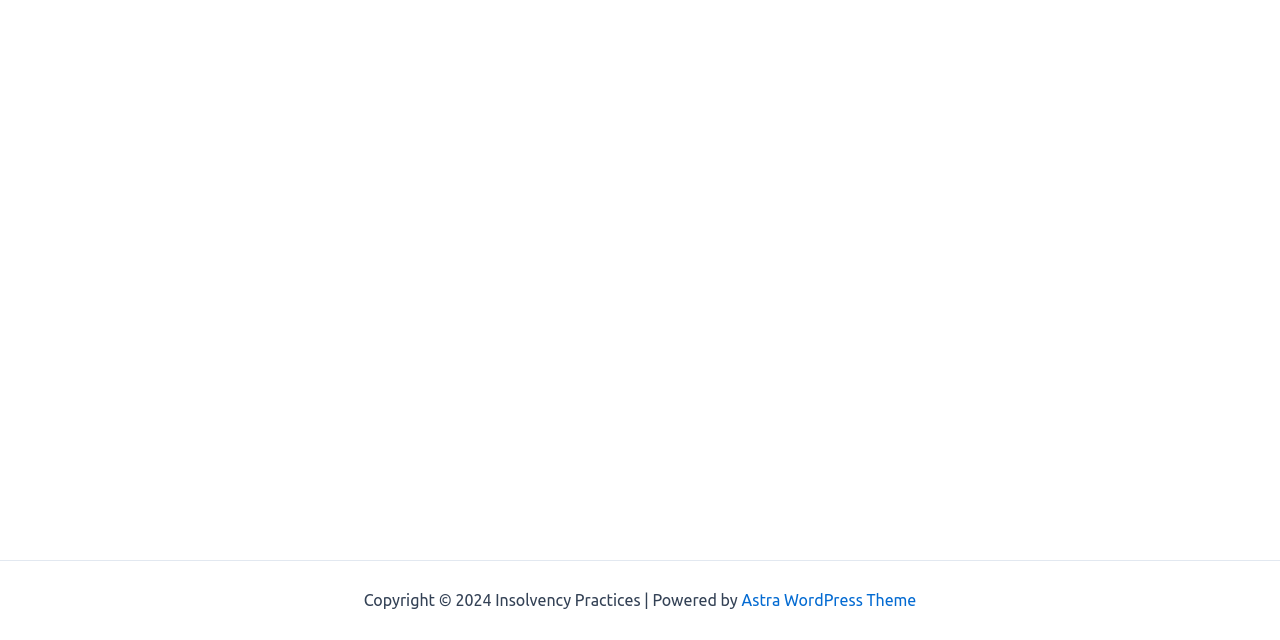Predict the bounding box of the UI element based on the description: "About". The coordinates should be four float numbers between 0 and 1, formatted as [left, top, right, bottom].

None